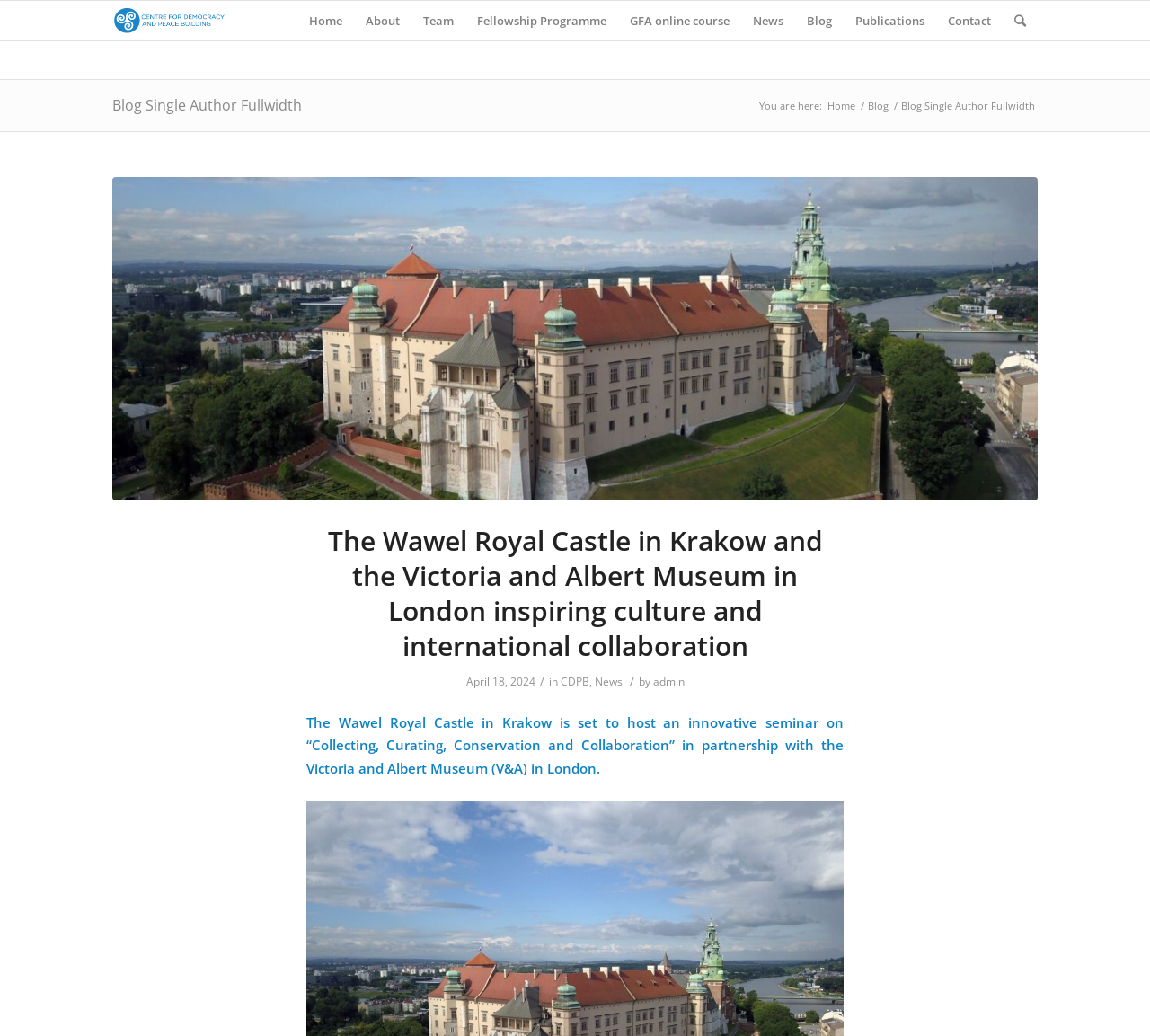Determine the bounding box coordinates for the clickable element required to fulfill the instruction: "read the article about Wawel Royal Castle". Provide the coordinates as four float numbers between 0 and 1, i.e., [left, top, right, bottom].

[0.266, 0.492, 0.734, 0.654]